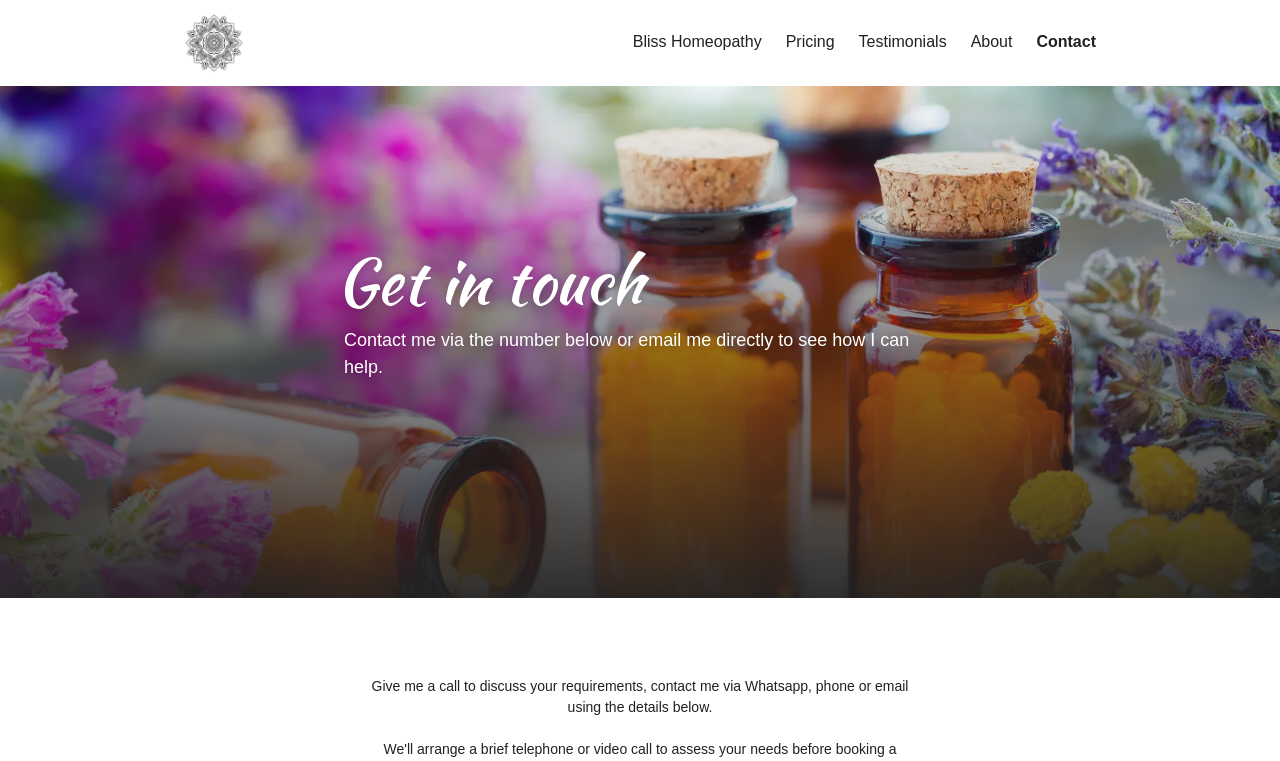Give a full account of the webpage's elements and their arrangement.

The webpage is about Bliss Homeopathy, a homeopathy service based in Cambridge, with Shohreh Sharifi, LCHE, RShom. At the top left of the page, there is a heading "Bliss Homeopathy" with a linked text and a small image beside it. 

On the top right, there are five links: "Bliss Homeopathy", "Pricing", "Testimonials", "About", and "Contact", which are aligned horizontally. 

Below the top section, there is a heading "Get in touch" in the middle of the page. Under this heading, there is a paragraph of text that explains how to contact the service, including phone number and email. 

Further down, there is another paragraph of text that provides more details on how to get in touch, mentioning Whatsapp, phone, and email as options.